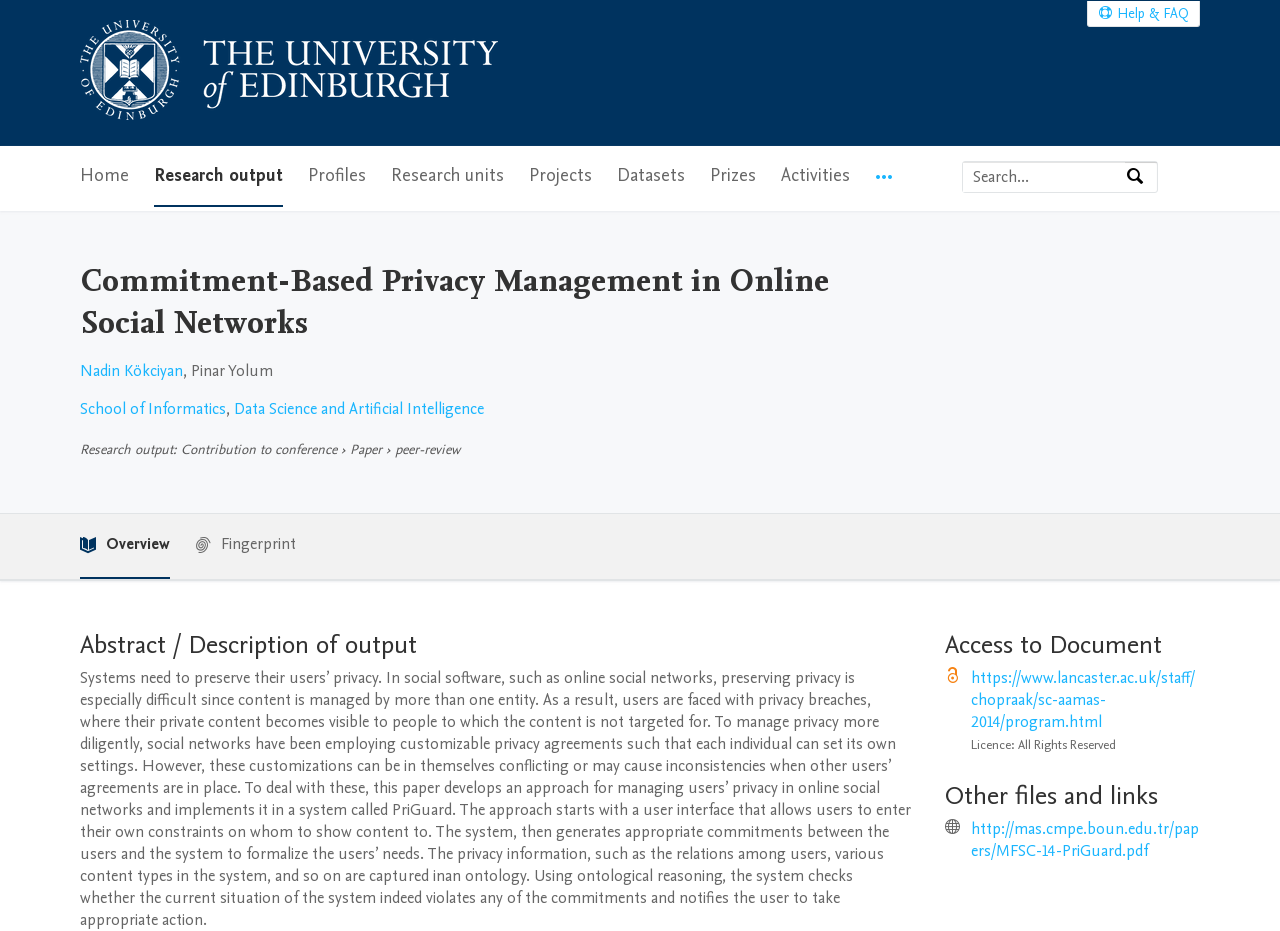Offer a comprehensive description of the webpage’s content and structure.

This webpage is about a research paper titled "Commitment-Based Privacy Management in Online Social Networks" from the University of Edinburgh Research Explorer. At the top left corner, there is a University of Edinburgh Research Explorer logo. Below the logo, there are three "Skip to" links: "Skip to main navigation", "Skip to search", and "Skip to main content". 

To the right of the logo, there is a main navigation menu with nine menu items: "Home", "Research output", "Profiles", "Research units", "Projects", "Datasets", "Prizes", "Activities", and "More navigation options". 

Below the navigation menu, there is a search bar with a label "Search by expertise, name or affiliation" and a search button. 

The main content of the webpage is divided into several sections. The first section has a heading "Commitment-Based Privacy Management in Online Social Networks" and lists the authors, Nadin Kökciyan and Pinar Yolum, and their affiliations, School of Informatics and Data Science and Artificial Intelligence. 

The next section has a heading "Research output" and describes the type of research output, which is a contribution to a conference, specifically a paper. 

Below this section, there are two menu items: "Overview" and "Fingerprint". 

The following section has a heading "Abstract / Description of output" and provides a detailed abstract of the research paper, which discusses the importance of preserving users' privacy in online social networks and presents an approach for managing users' privacy using a system called PriGuard. 

The next section has a heading "Access to Document" and provides a link to access the document. 

Finally, there is a section with a heading "Other files and links" that provides a link to a PDF file related to the research paper.